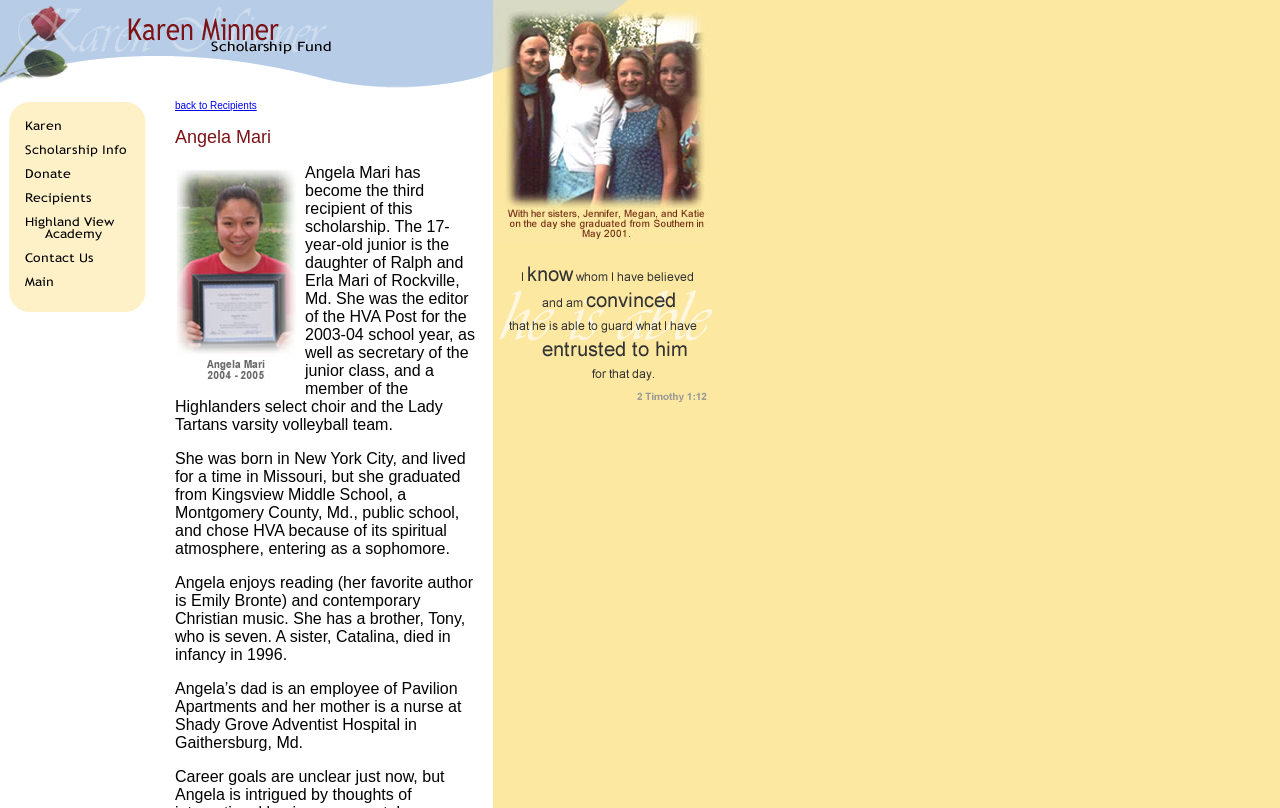Please provide a comprehensive answer to the question based on the screenshot: What is the purpose of the 'back to Recipients' link?

The 'back to Recipients' link is likely a navigation link that allows the user to go back to a previous page or section that lists all the recipients. The presence of this link suggests that the current webpage is a detail page or a sub-page that displays information about a specific recipient. Therefore, the purpose of the link is to provide a way for the user to navigate back to the main list of recipients.